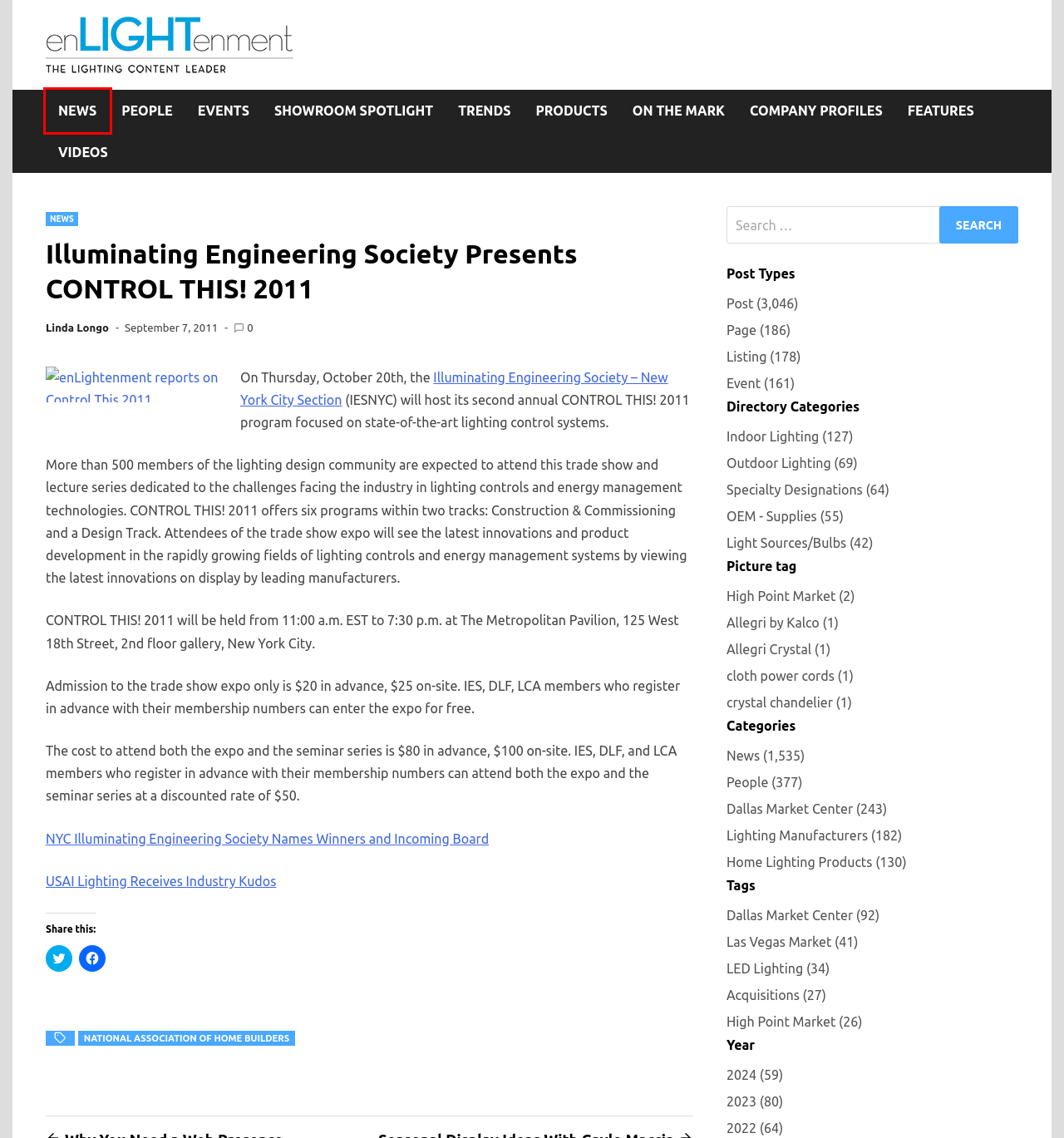Consider the screenshot of a webpage with a red bounding box and select the webpage description that best describes the new page that appears after clicking the element inside the red box. Here are the candidates:
A. Videos -
B. USA Illumination Receives Industry Kudos
C. Editorial Director
D. IES Publishes Test Procedures to Quantify Performance of LEDs
E. National Association of Home Builders Archives -
F. Residential Lighting & Decor Trends Archives -
G. News Archives -
H. Lighting Showroom Spotlight Archives -

G